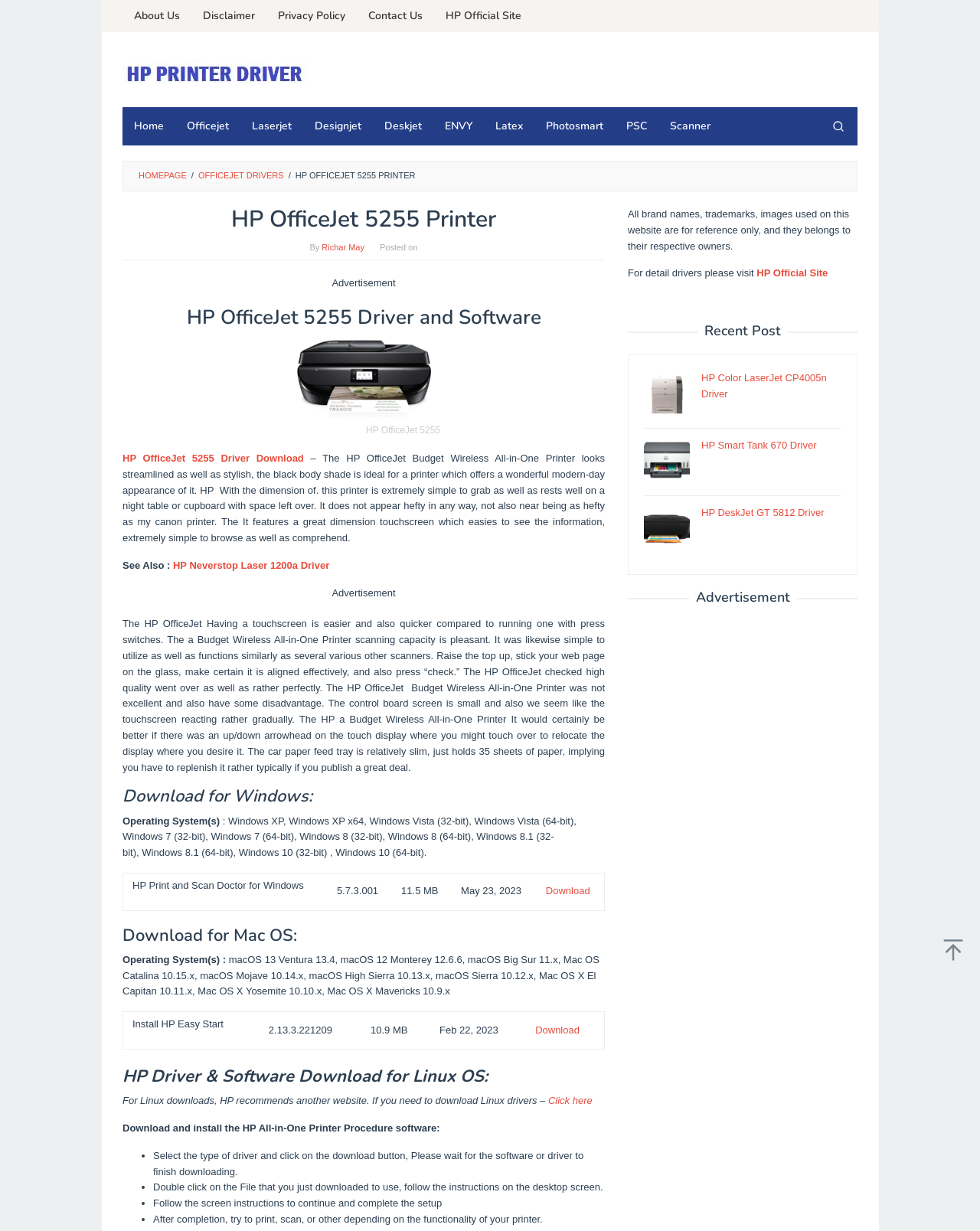What is the name of the printer described on this webpage?
Examine the screenshot and reply with a single word or phrase.

HP OfficeJet 5255